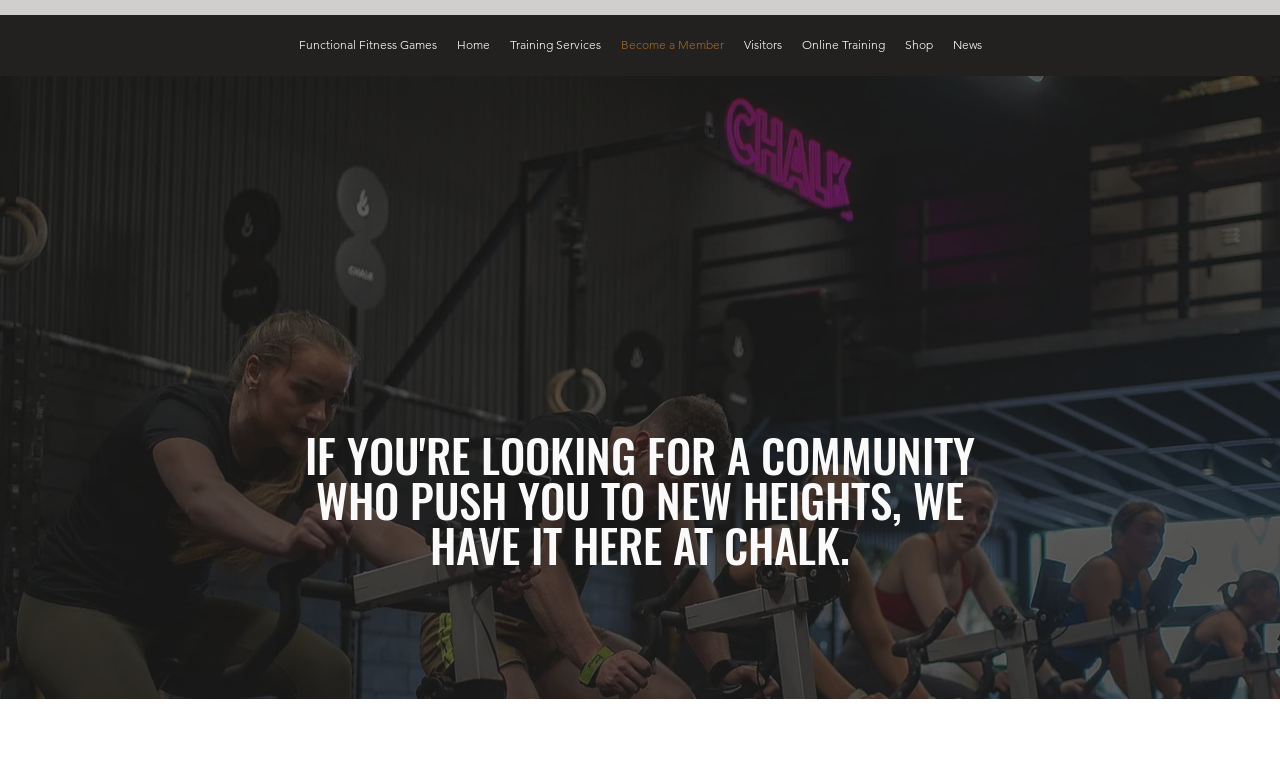Respond to the question with just a single word or phrase: 
What is the name of the fitness community?

Chalk Fitness